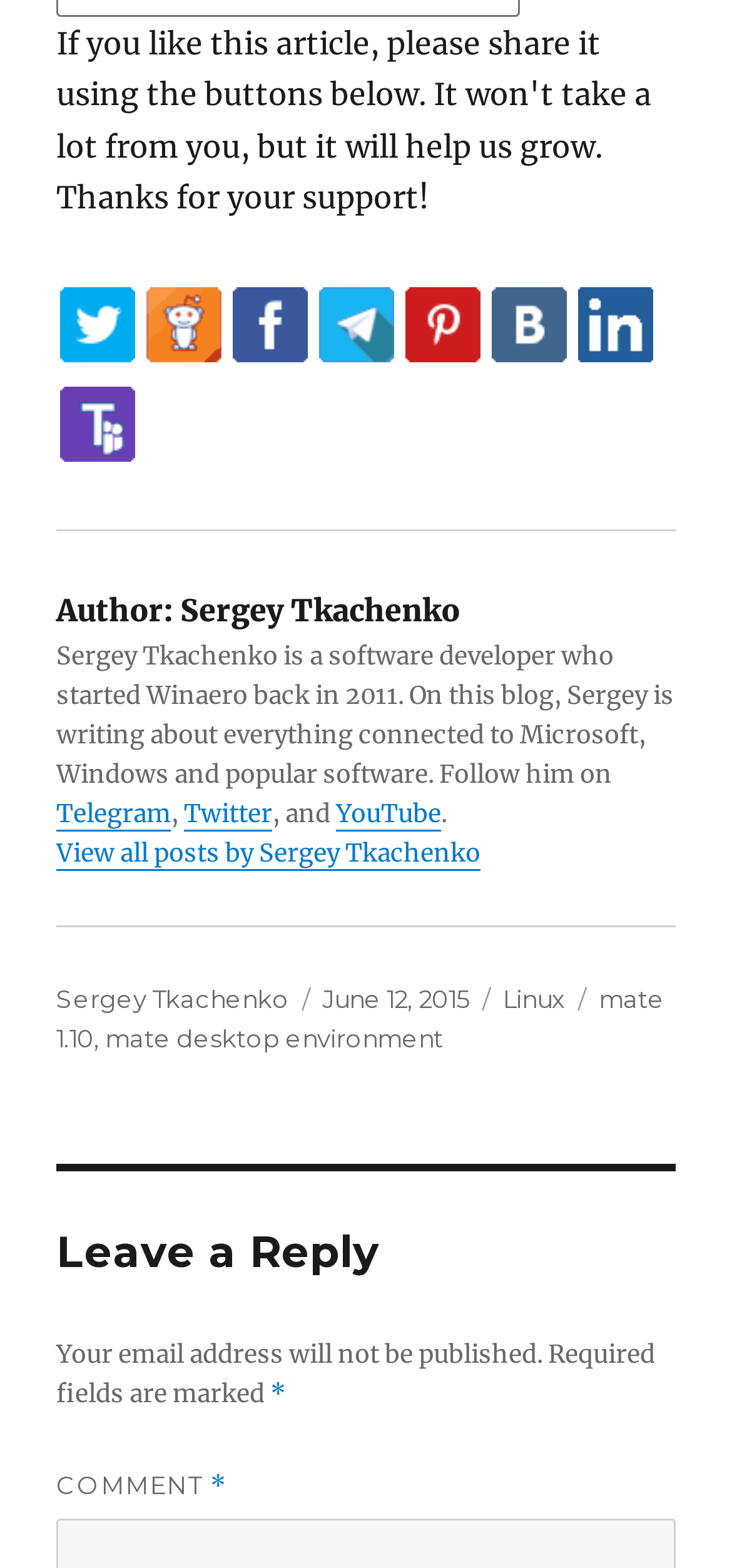Please specify the bounding box coordinates of the clickable region necessary for completing the following instruction: "Share on Twitter". The coordinates must consist of four float numbers between 0 and 1, i.e., [left, top, right, bottom].

[0.082, 0.183, 0.185, 0.23]